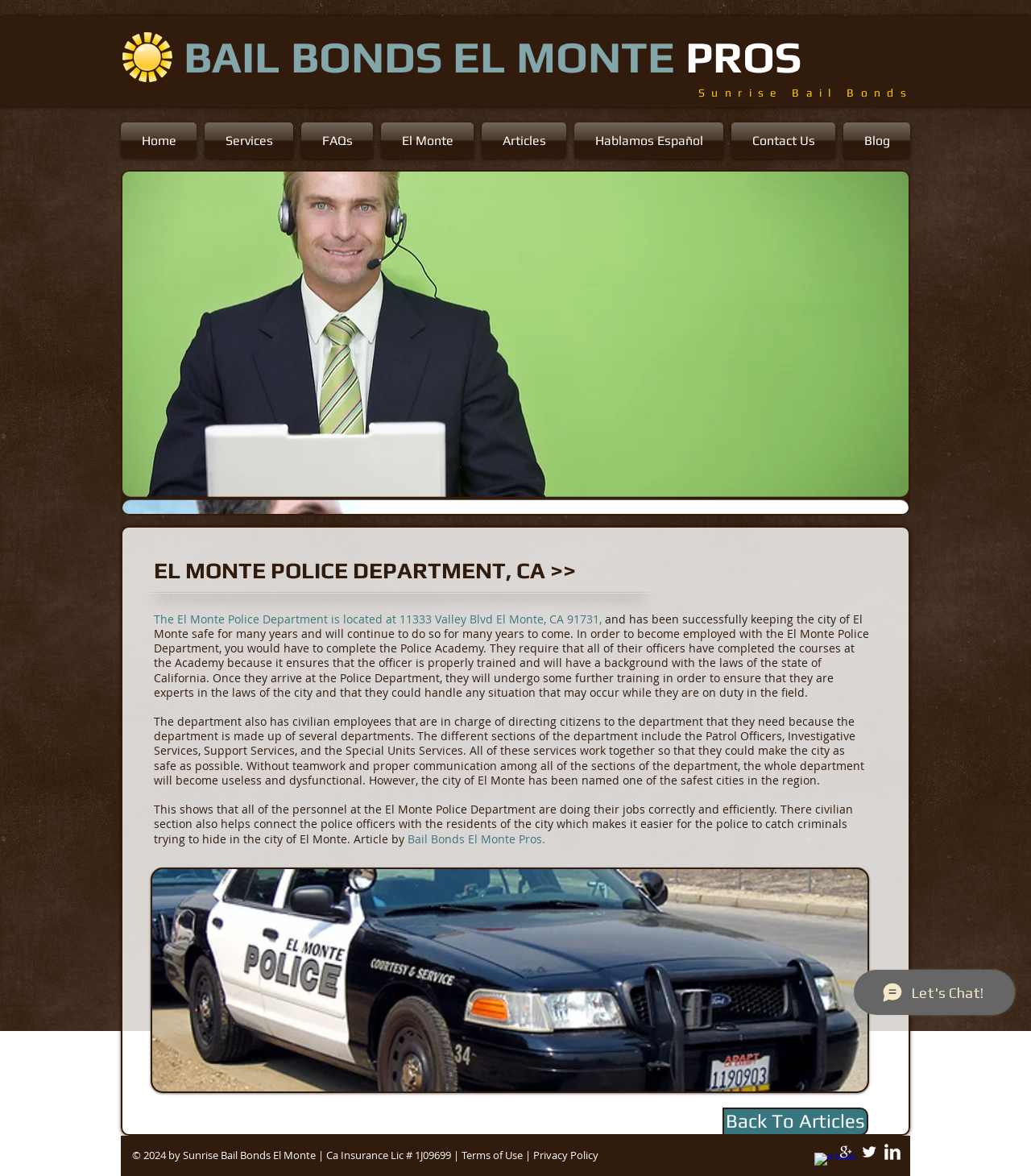What is the purpose of the civilian employees in the police department?
Based on the image, respond with a single word or phrase.

Directing citizens to the department